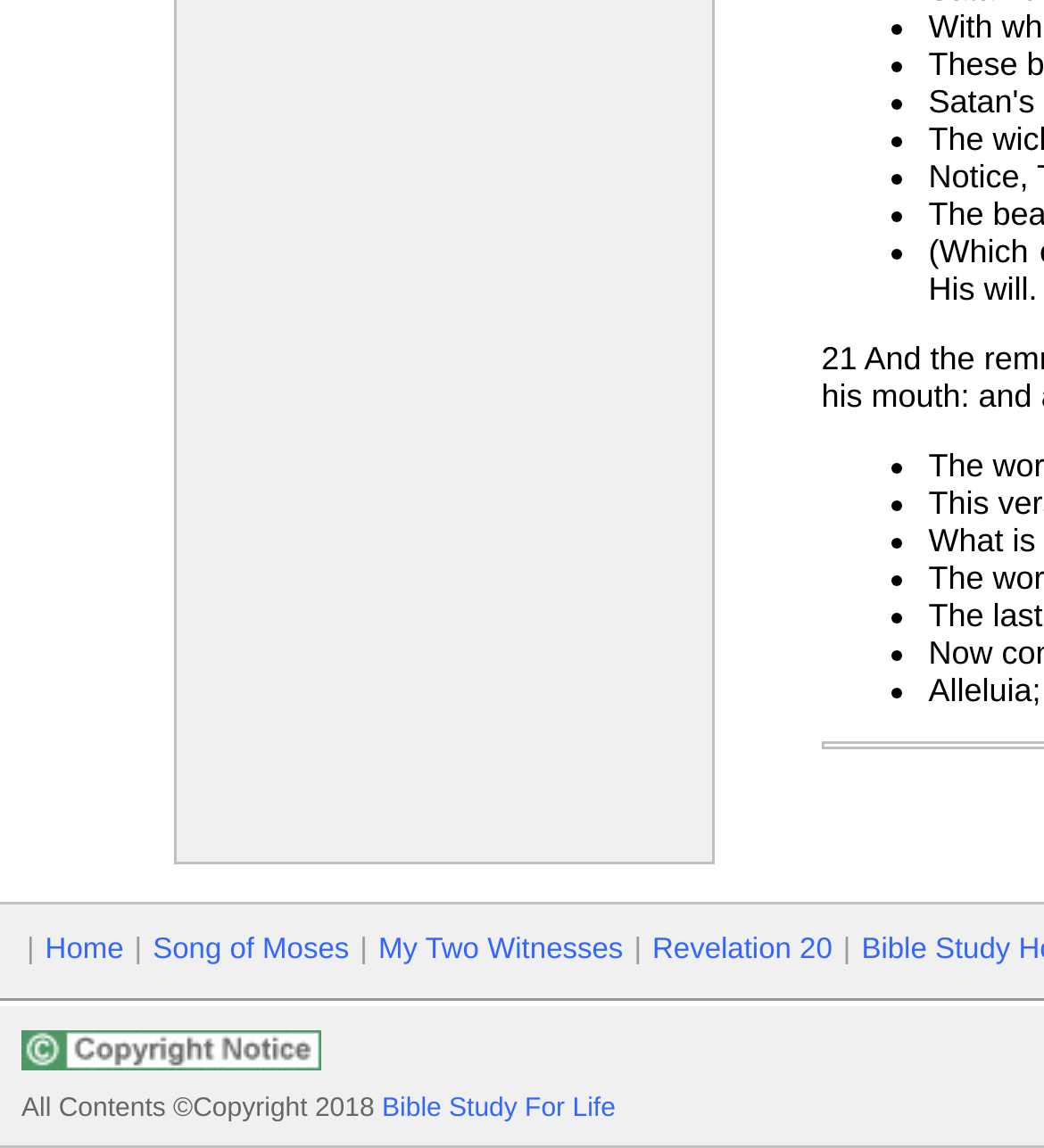Observe the image and answer the following question in detail: What is the last link in the table?

The last link in the table is 'Revelation 20', which is contained within a LayoutTableCell element and has a corresponding link element.